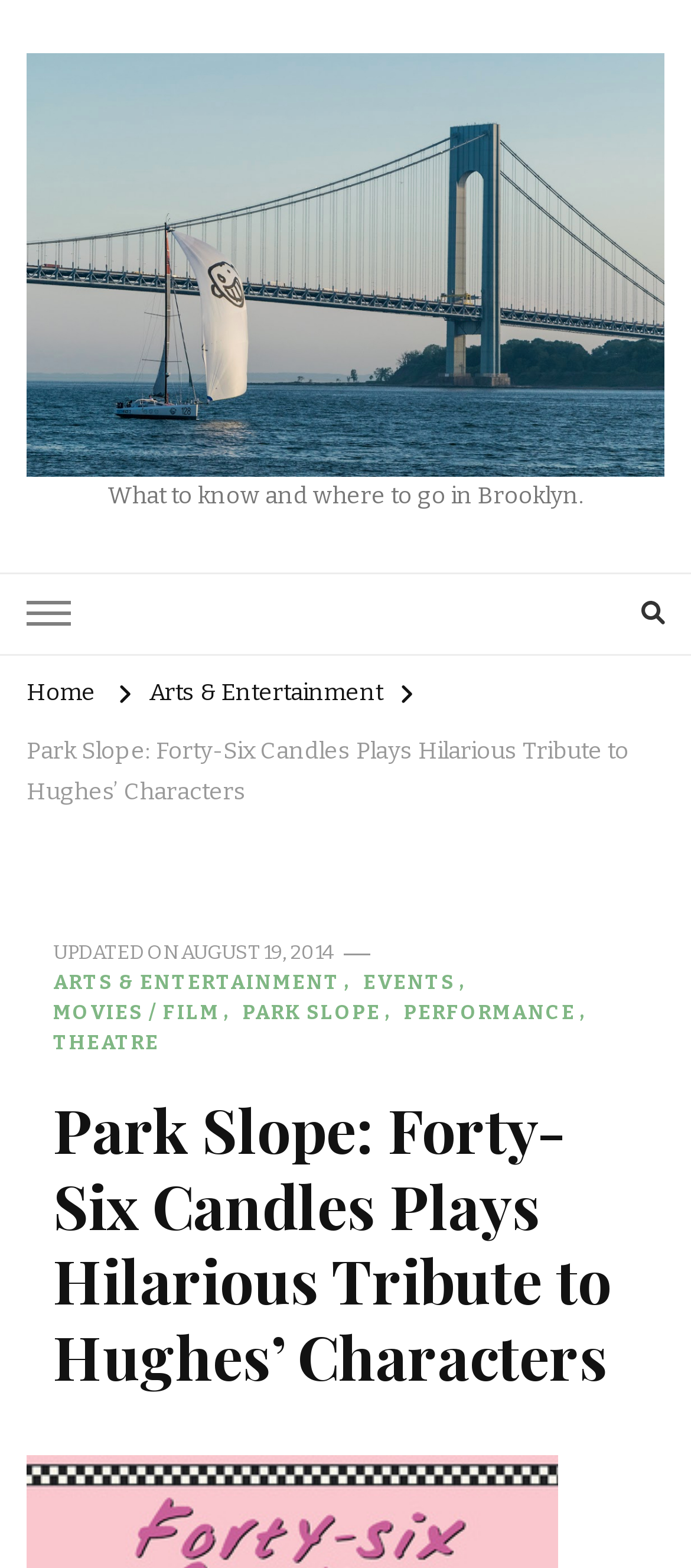Identify the bounding box coordinates for the UI element described as: "August 19, 2014August 20, 2014".

[0.262, 0.598, 0.485, 0.617]